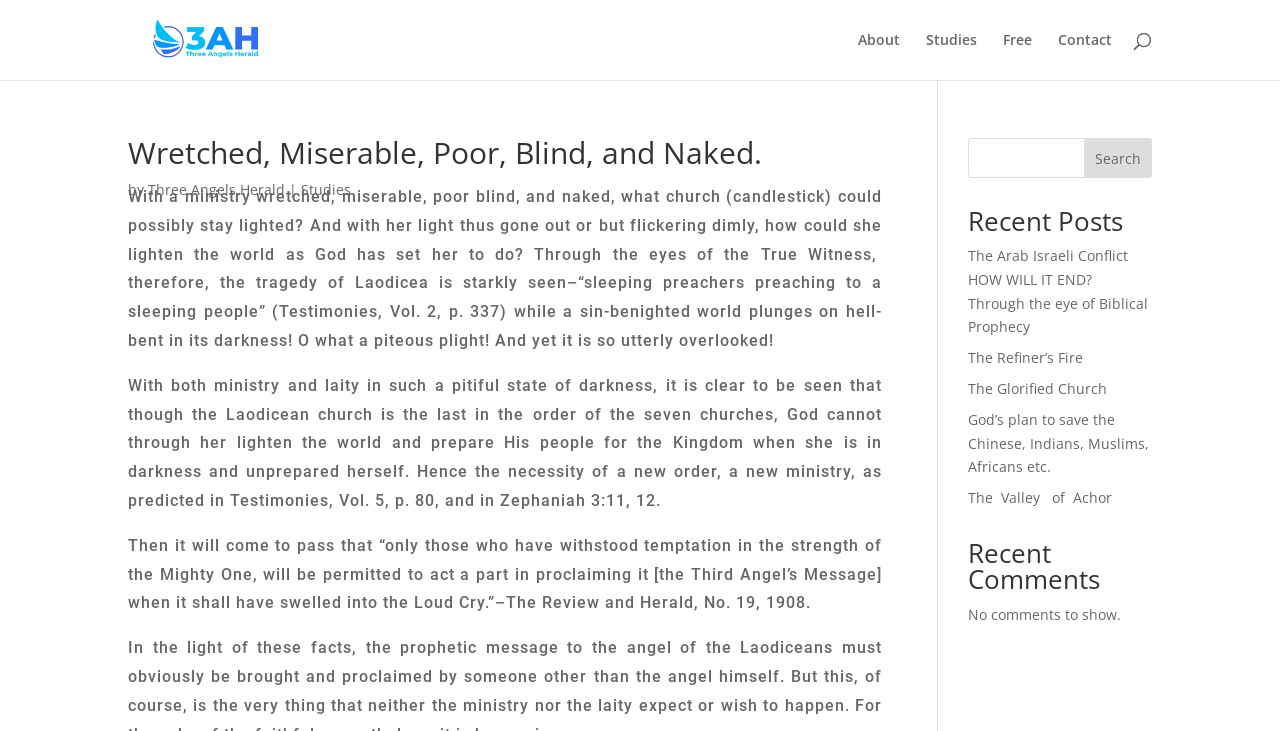Is there a search function on the webpage?
From the image, respond with a single word or phrase.

Yes